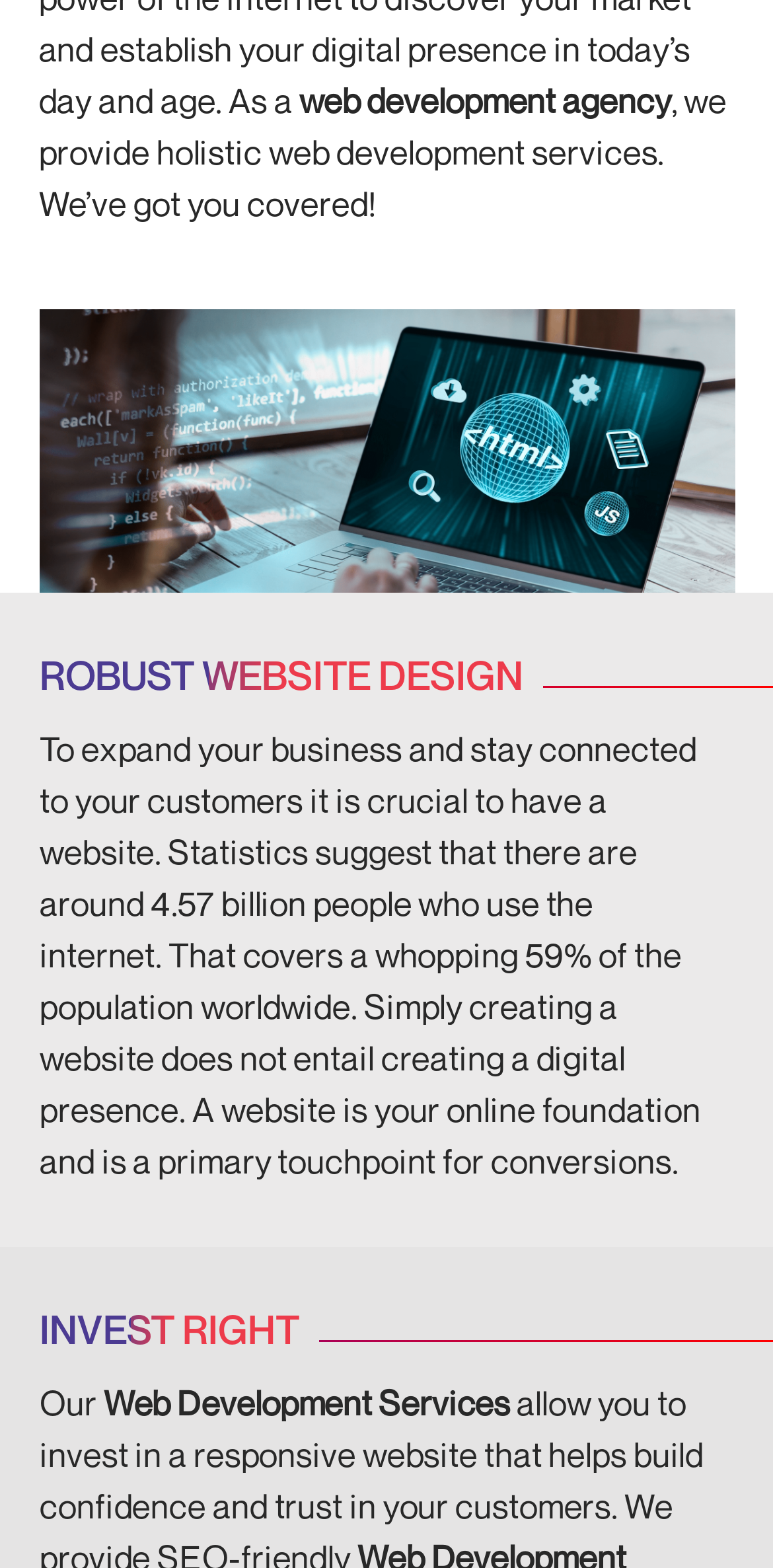Based on the element description CONTACT, identify the bounding box coordinates for the UI element. The coordinates should be in the format (top-left x, top-left y, bottom-right x, bottom-right y) and within the 0 to 1 range.

[0.051, 0.015, 0.29, 0.082]